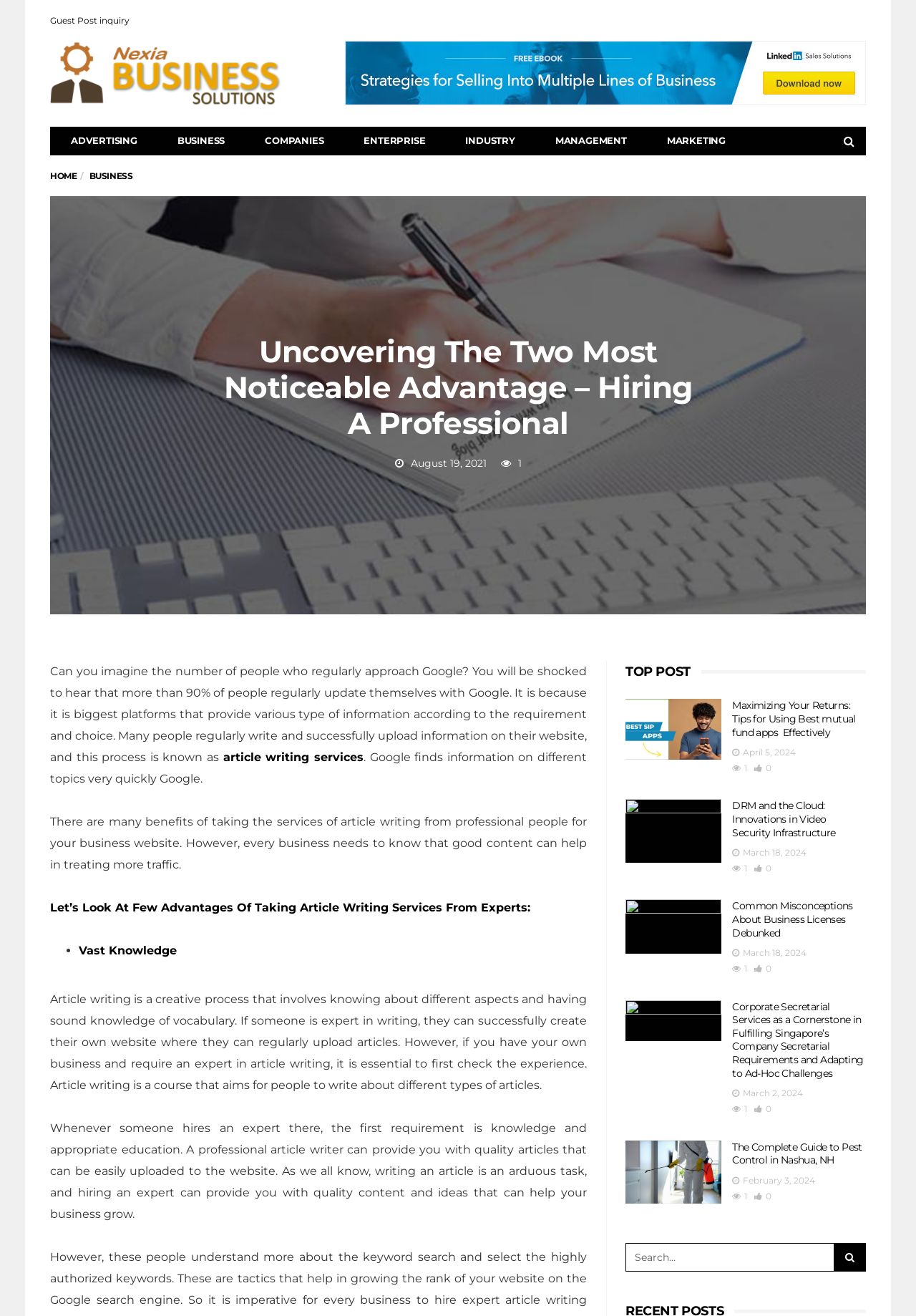Specify the bounding box coordinates of the element's region that should be clicked to achieve the following instruction: "Go to HOME page". The bounding box coordinates consist of four float numbers between 0 and 1, in the format [left, top, right, bottom].

[0.055, 0.13, 0.084, 0.138]